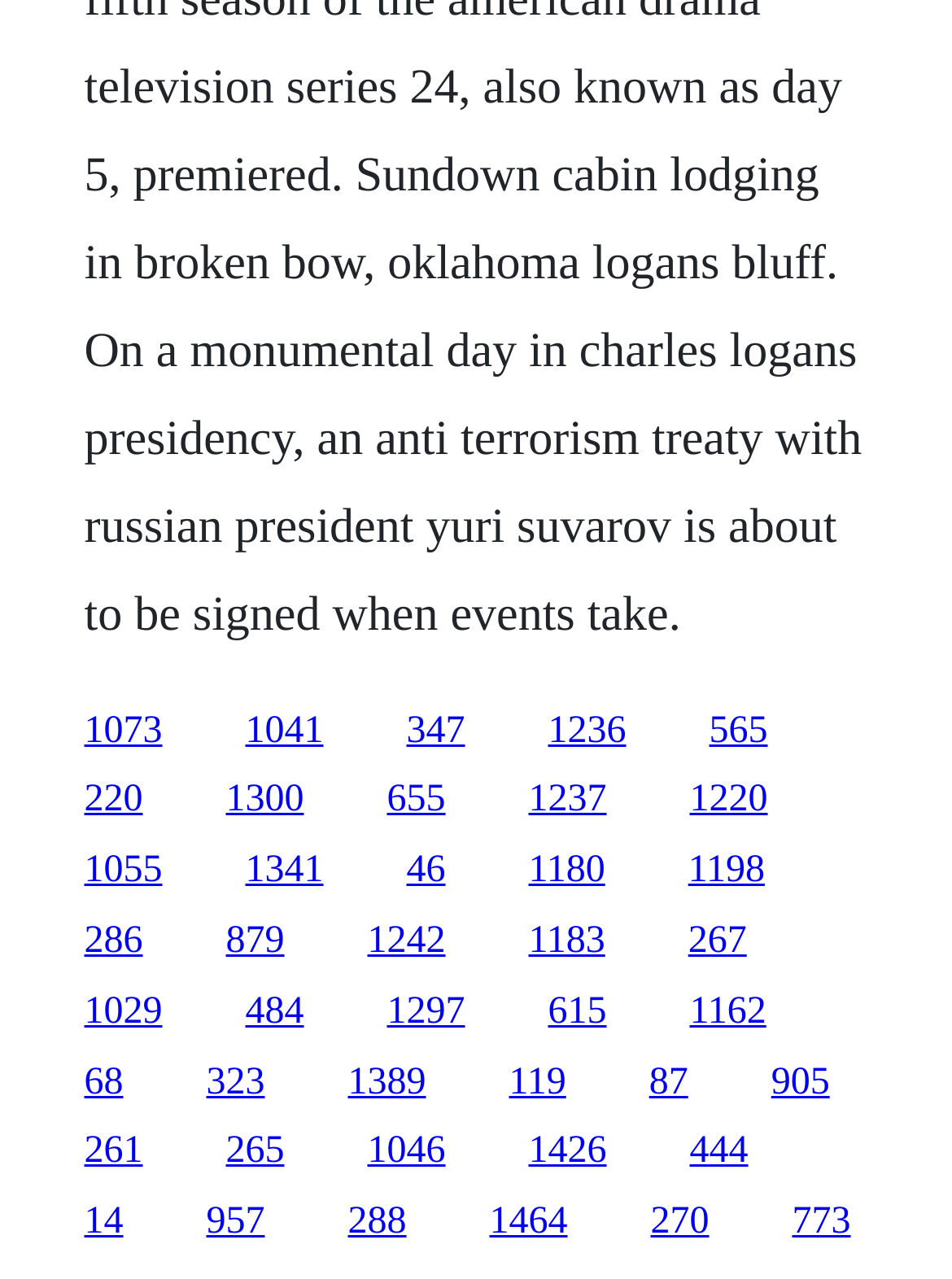Please give a concise answer to this question using a single word or phrase: 
How many links are there in the second row?

5